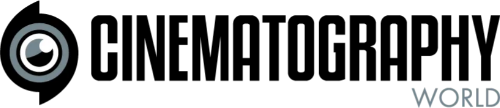Craft a thorough explanation of what is depicted in the image.

The image features the logo of "Cinematography World," prominently displayed with a design that incorporates a stylized film reel element, visually representing the art and craft of cinematography. The bold text reads "CINEMATOGRAPHY" in a strong, prominent font, followed by the word "WORLD" in a lighter, more subtle style. This logo signifies a resource dedicated to professionals and enthusiasts in the film industry, reflecting its focus on cinematography, filmmaking techniques, and related news.